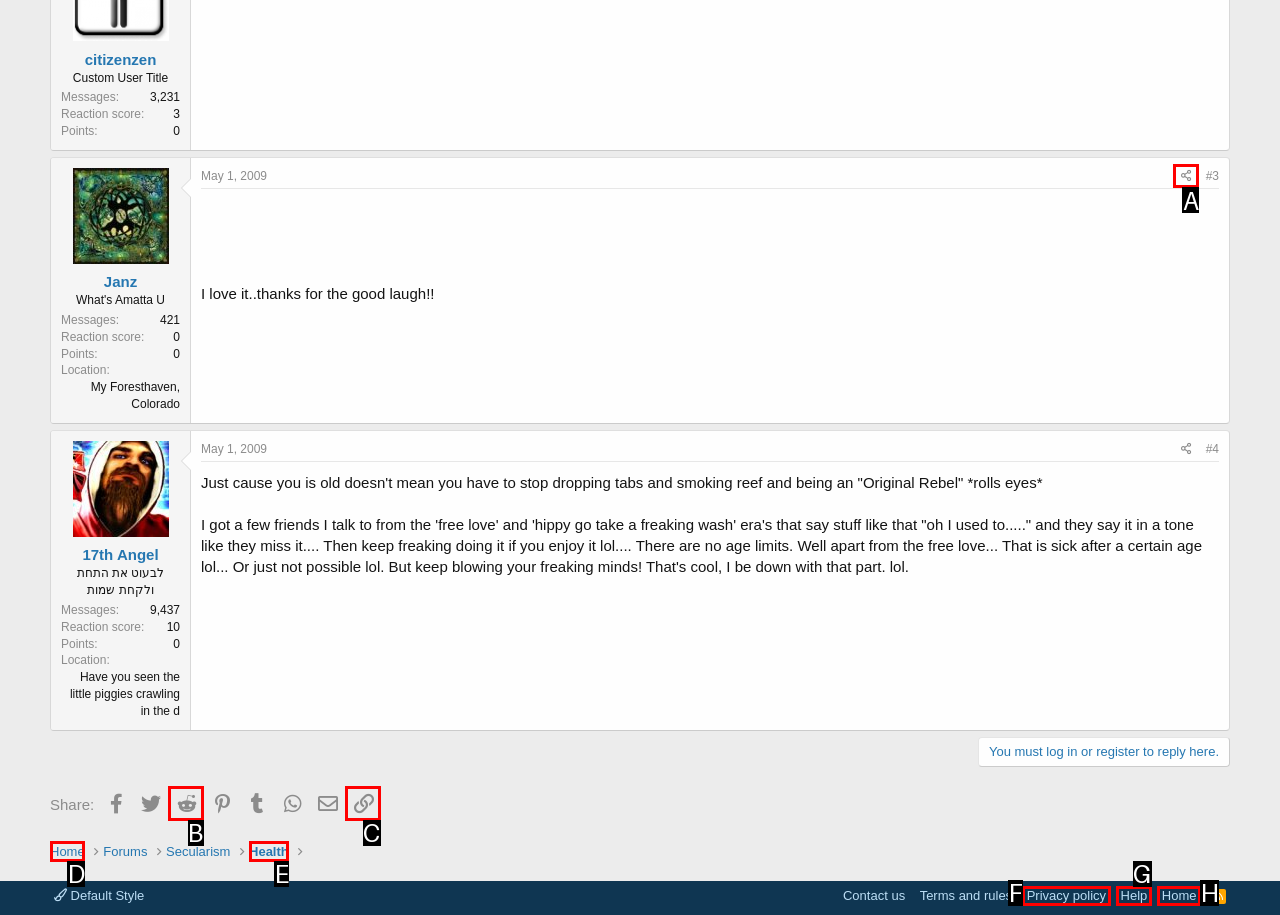Determine the option that aligns with this description: Health
Reply with the option's letter directly.

E